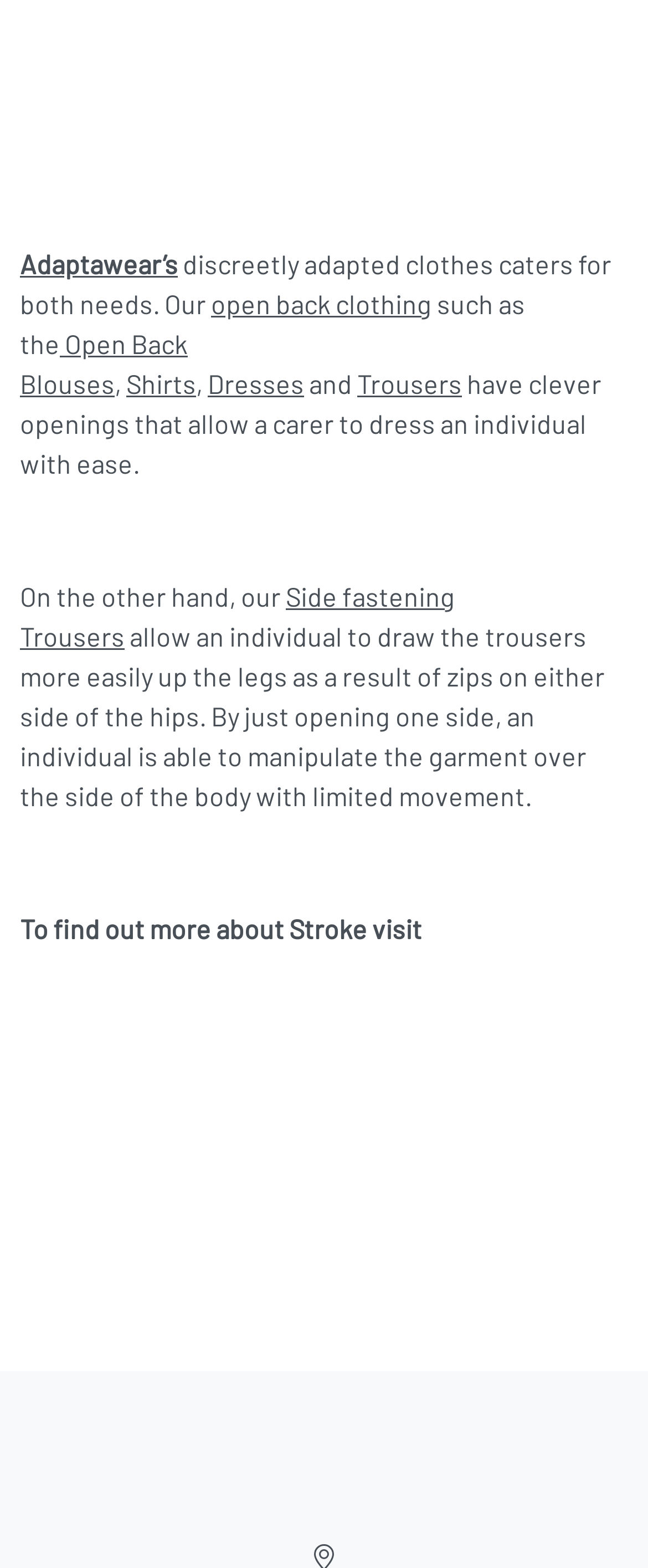Respond to the question below with a single word or phrase: What is the benefit of Adaptawear's clothes for individuals with limited movement?

Easy to dress and undress